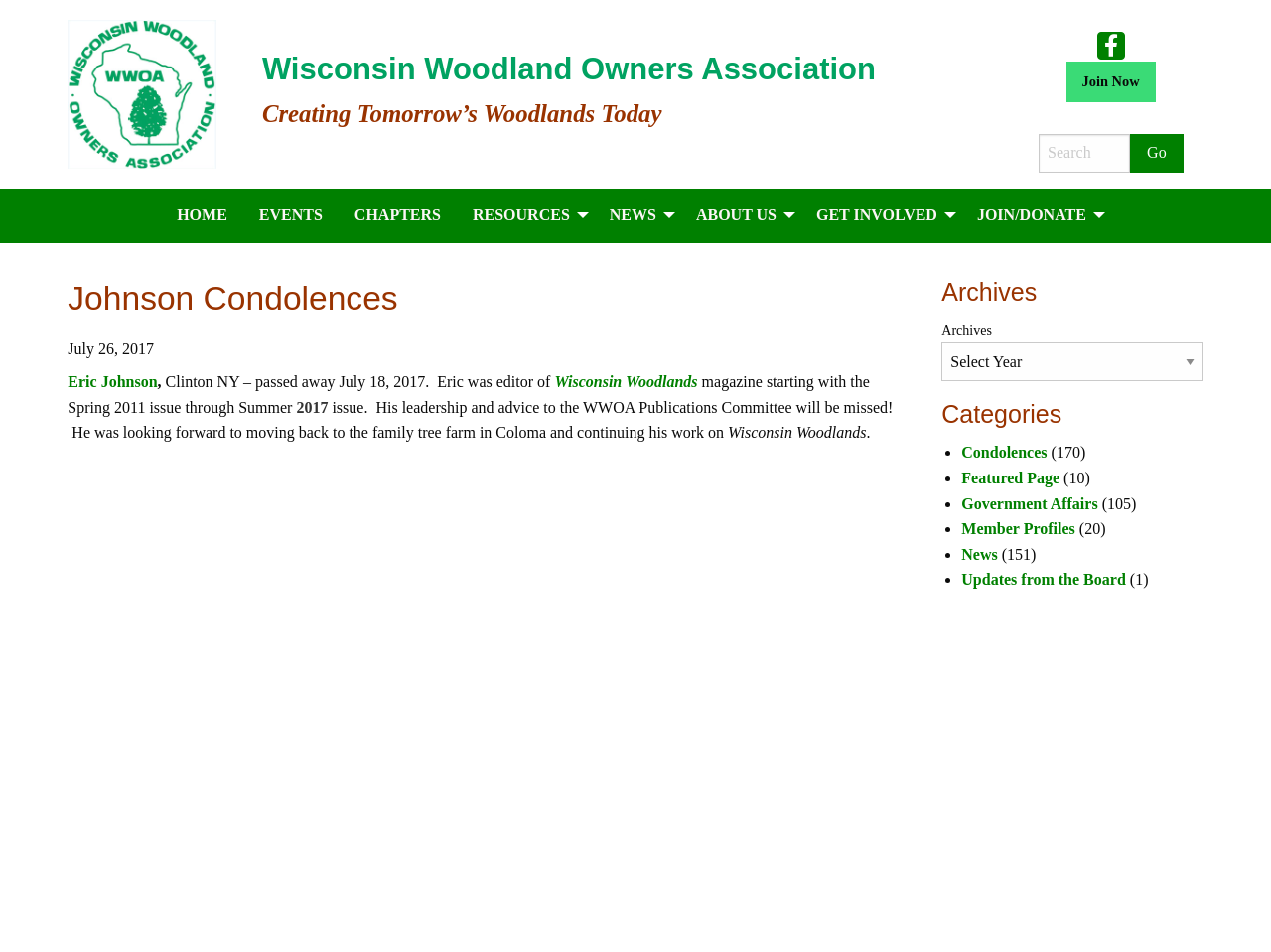Please analyze the image and give a detailed answer to the question:
What is the name of the person who passed away?

I found the answer by looking at the main content of the webpage, which mentions 'Johnson Condolences' and then describes Eric Johnson as the editor of Wisconsin Woodlands magazine who passed away on July 18, 2017.